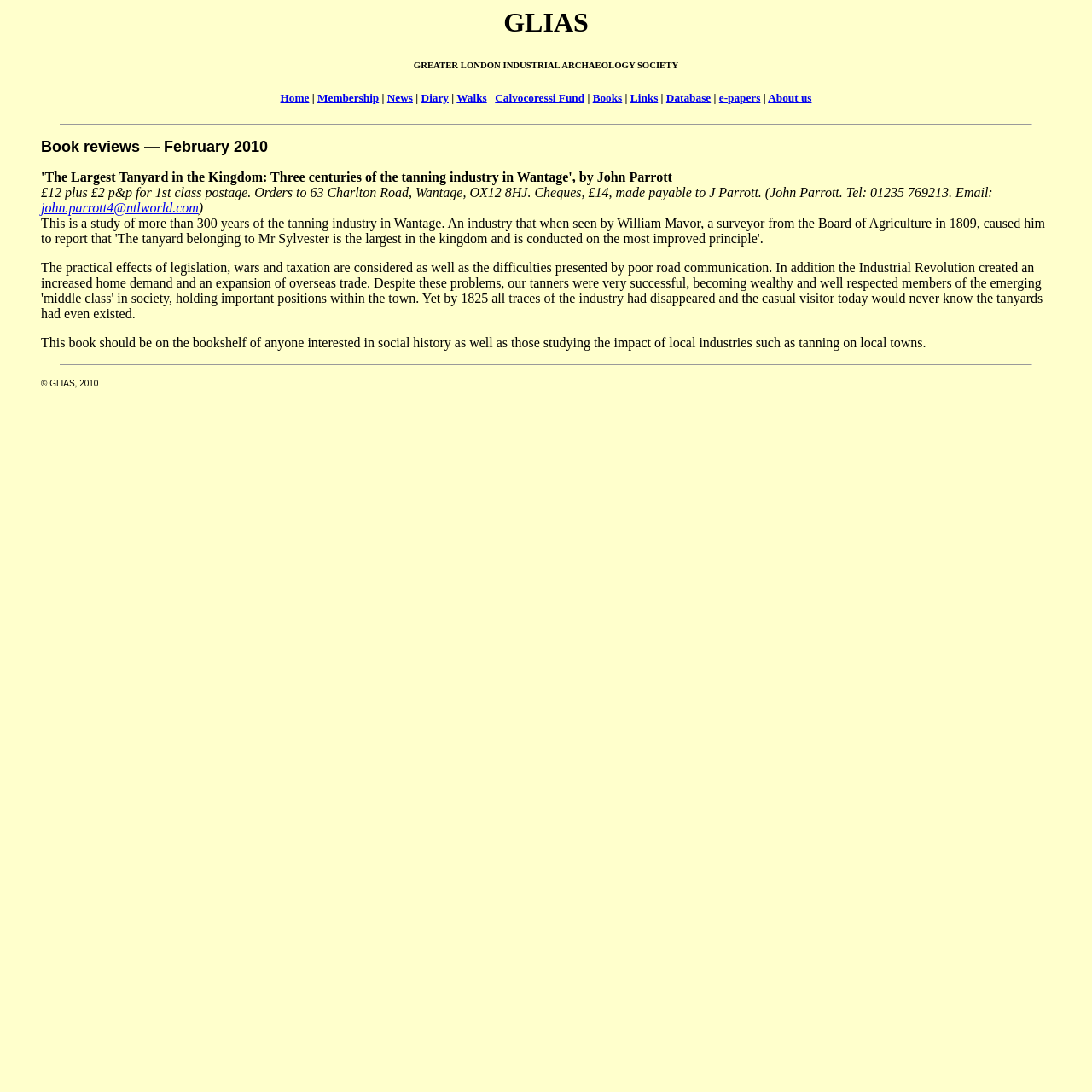Return the bounding box coordinates of the UI element that corresponds to this description: "Database". The coordinates must be given as four float numbers in the range of 0 and 1, [left, top, right, bottom].

[0.61, 0.084, 0.651, 0.095]